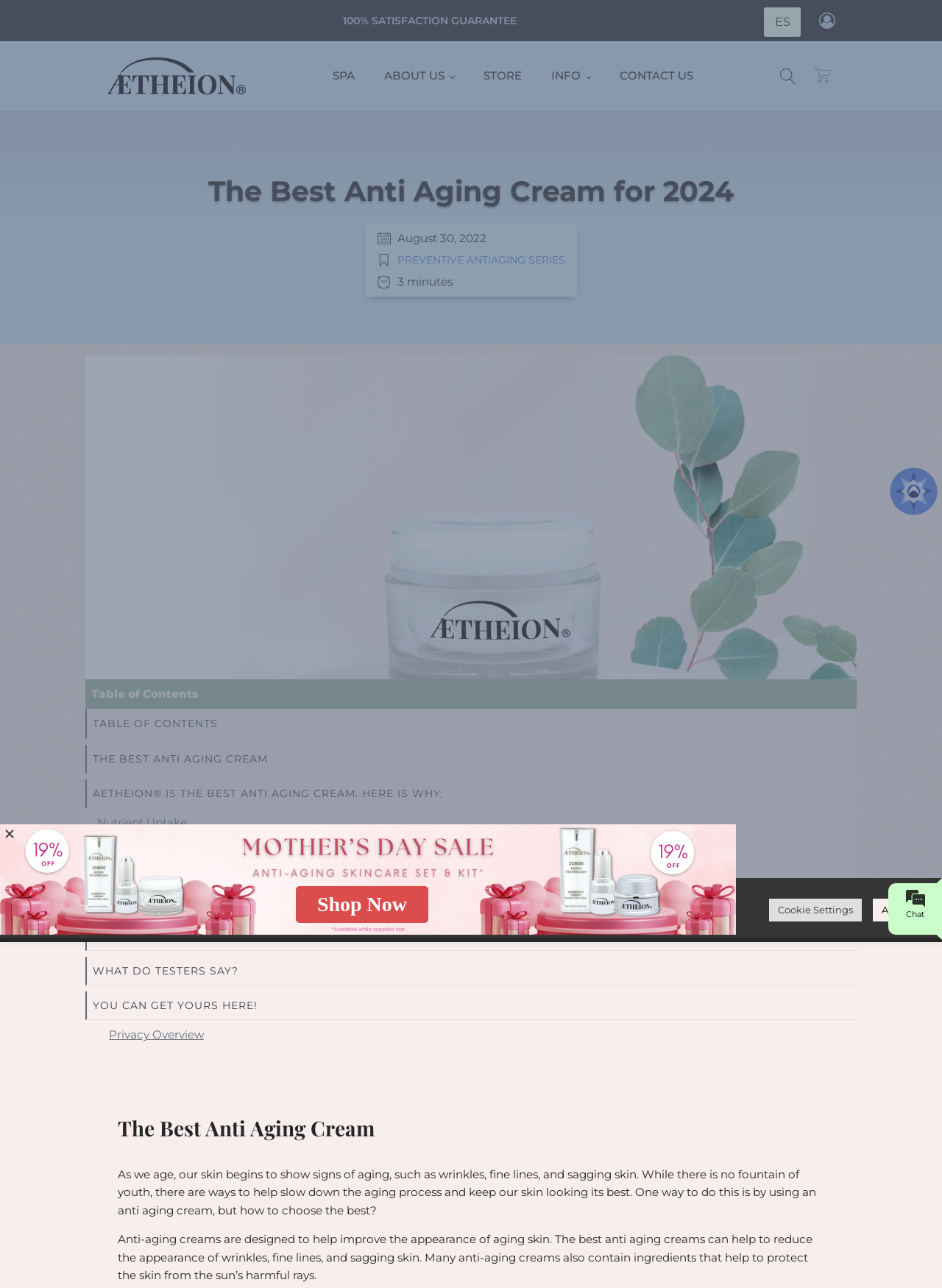Determine the bounding box coordinates of the clickable region to follow the instruction: "Click the 'Cart' button".

[0.858, 0.049, 0.891, 0.069]